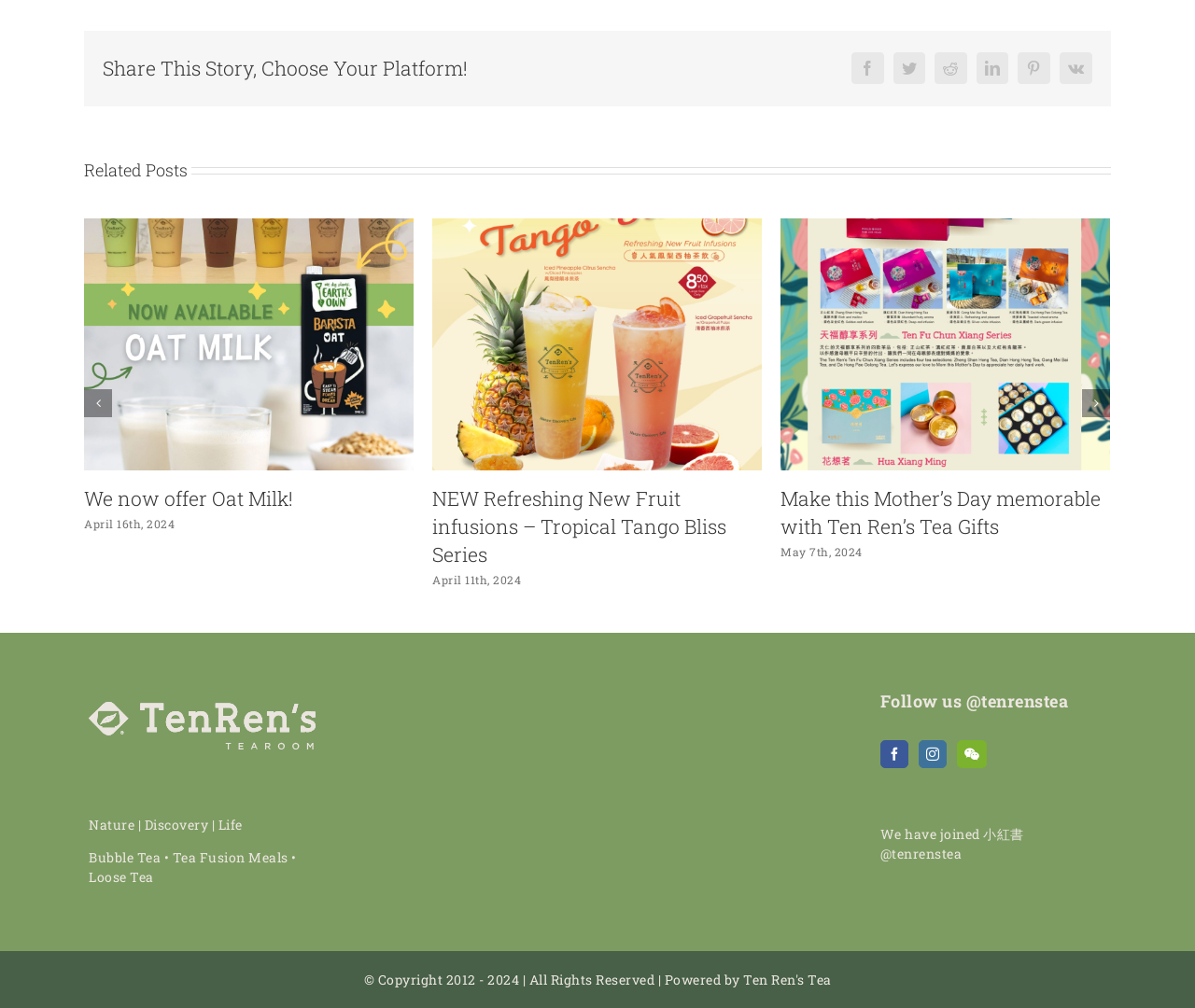How many social media platforms can you share this story on?
From the screenshot, supply a one-word or short-phrase answer.

7